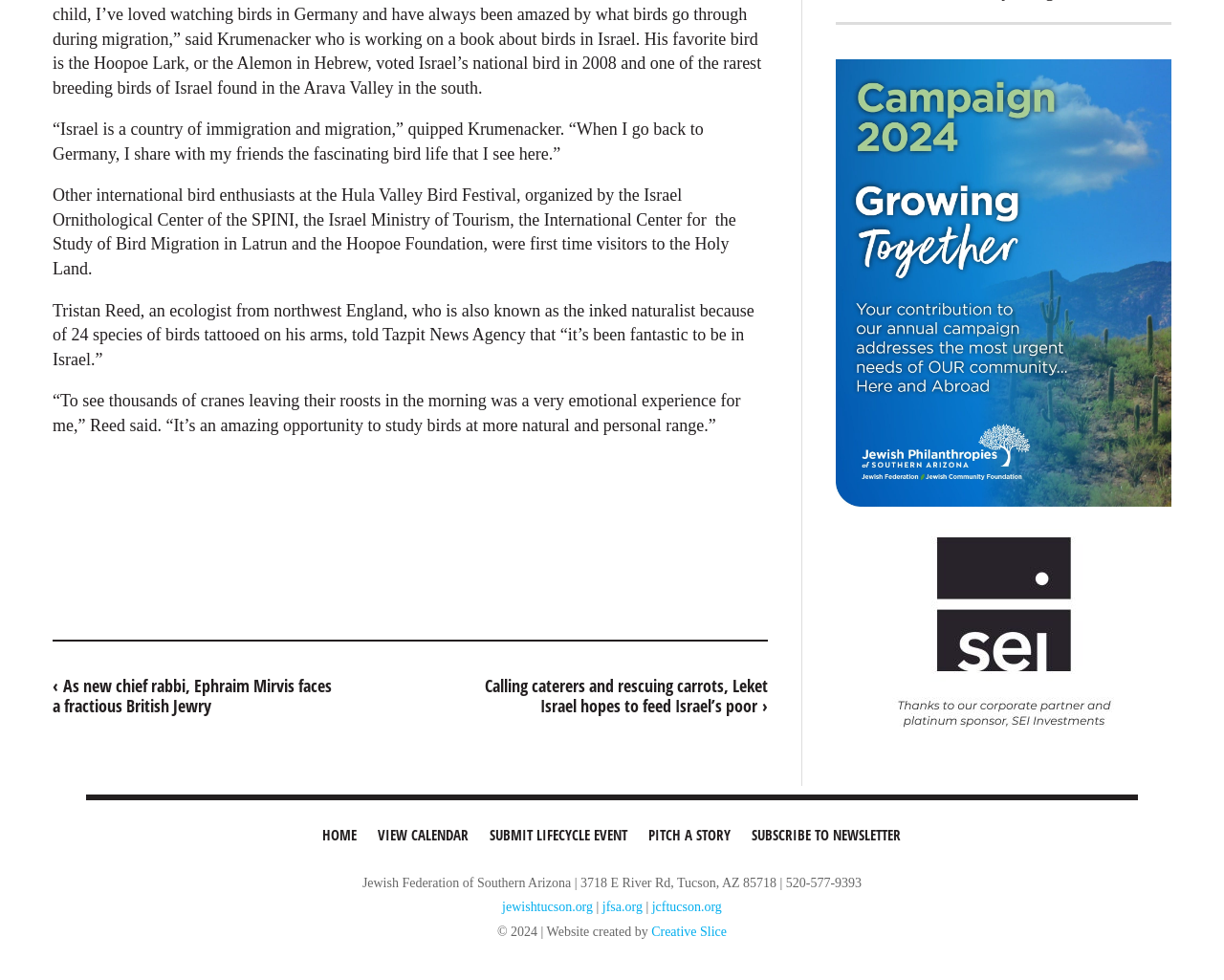Identify the bounding box coordinates of the area you need to click to perform the following instruction: "Check the website of 'Jewish Federation of Southern Arizona'".

[0.41, 0.918, 0.484, 0.933]